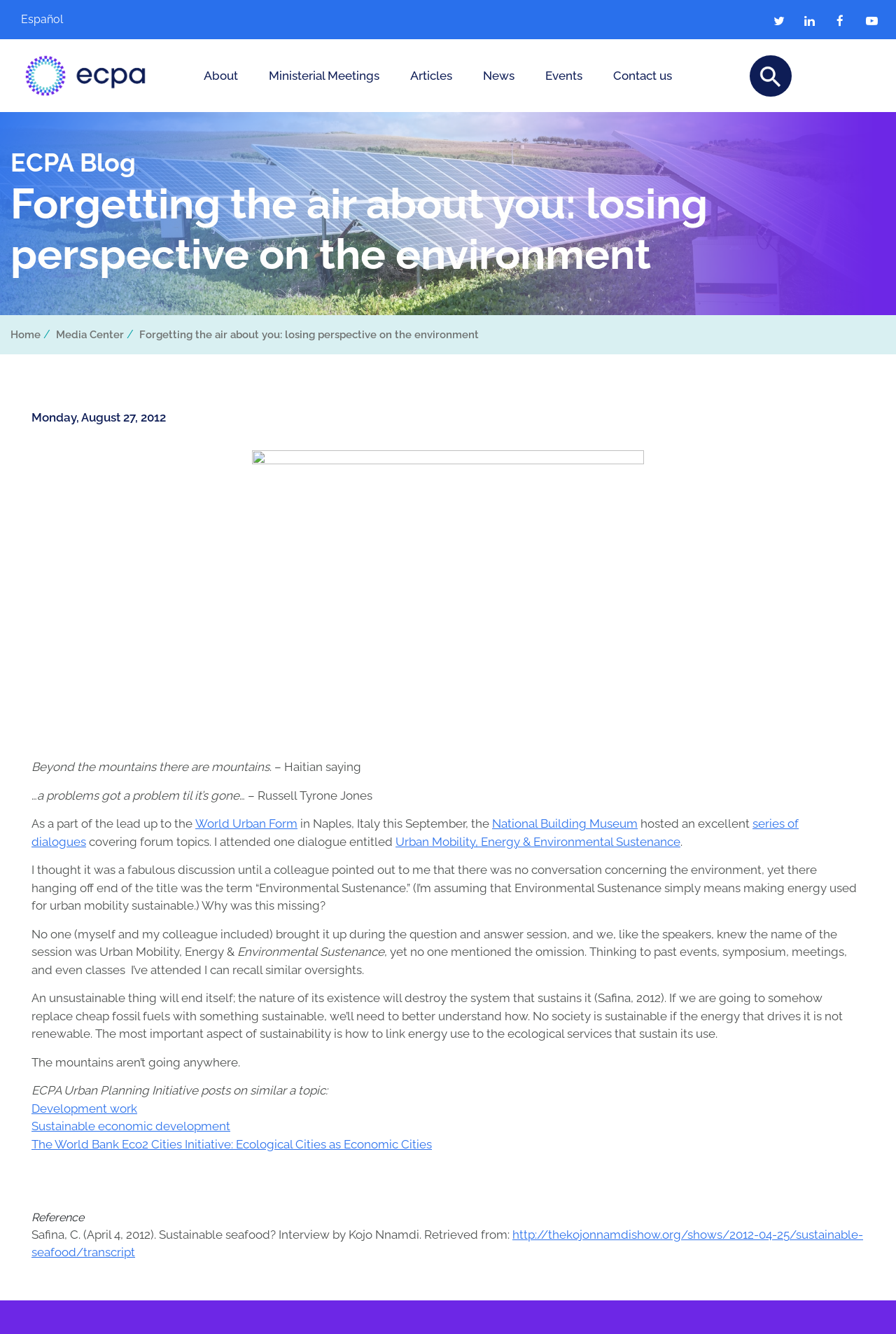Specify the bounding box coordinates of the area to click in order to follow the given instruction: "Click the 'About' link."

[0.212, 0.029, 0.281, 0.085]